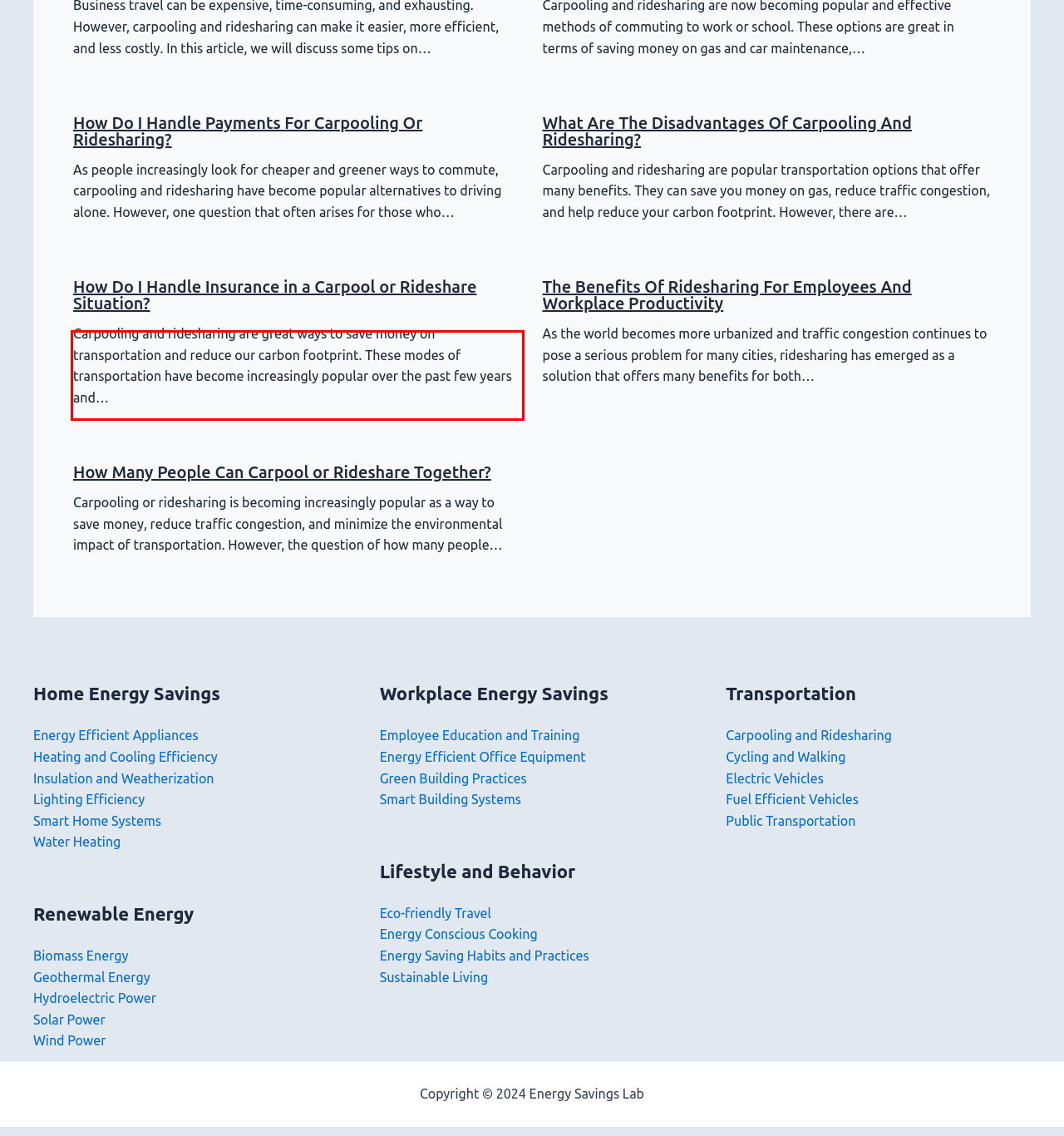Please examine the webpage screenshot containing a red bounding box and use OCR to recognize and output the text inside the red bounding box.

Carpooling and ridesharing are great ways to save money on transportation and reduce our carbon footprint. These modes of transportation have become increasingly popular over the past few years and…